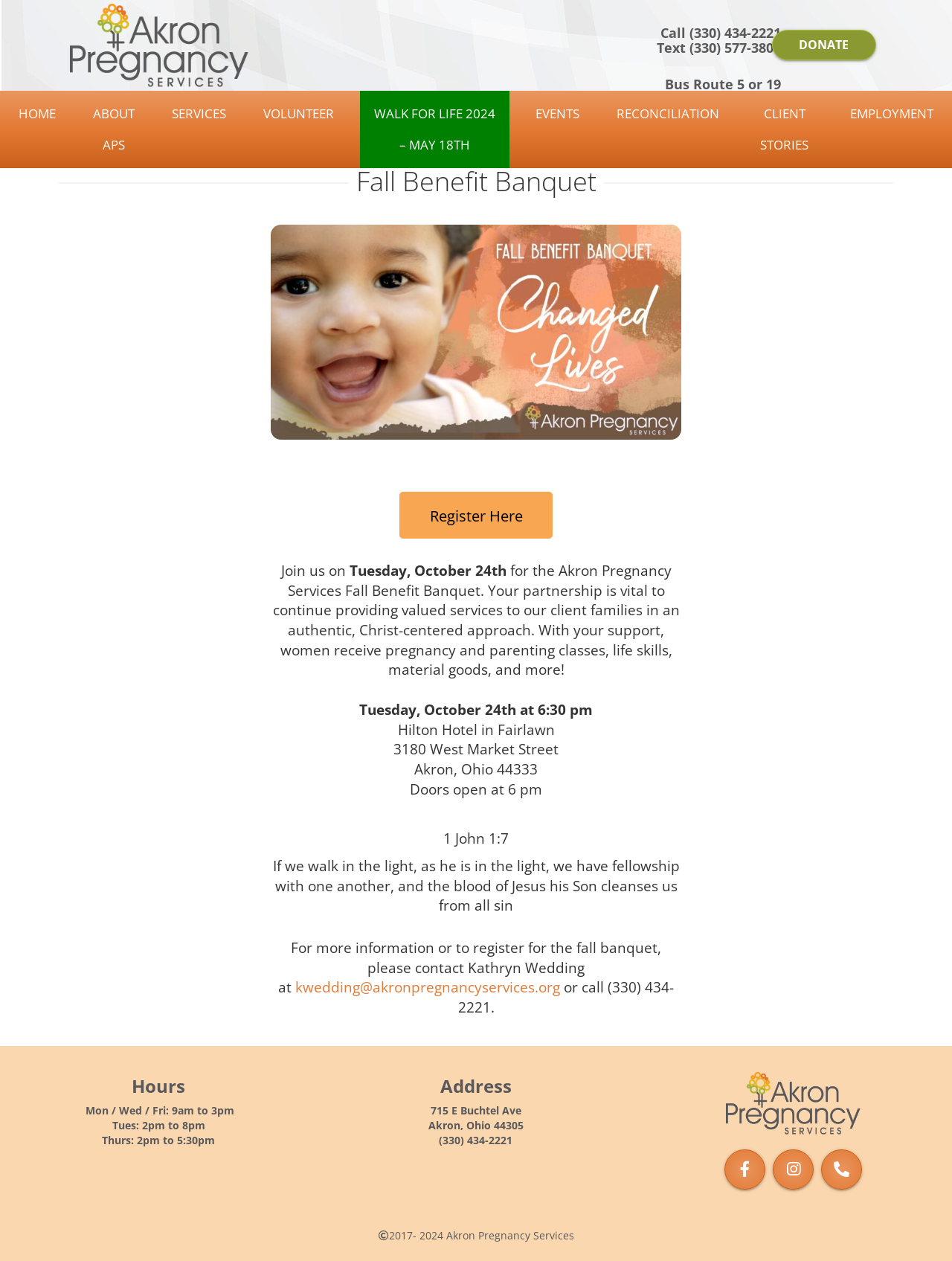What is the location of the Fall Benefit Banquet?
Please provide a comprehensive answer based on the visual information in the image.

The location of the Fall Benefit Banquet can be found in the section describing the event, where it is mentioned that the banquet will take place at the Hilton Hotel in Fairlawn, with the address listed as 3180 West Market Street, Akron, Ohio 44333.